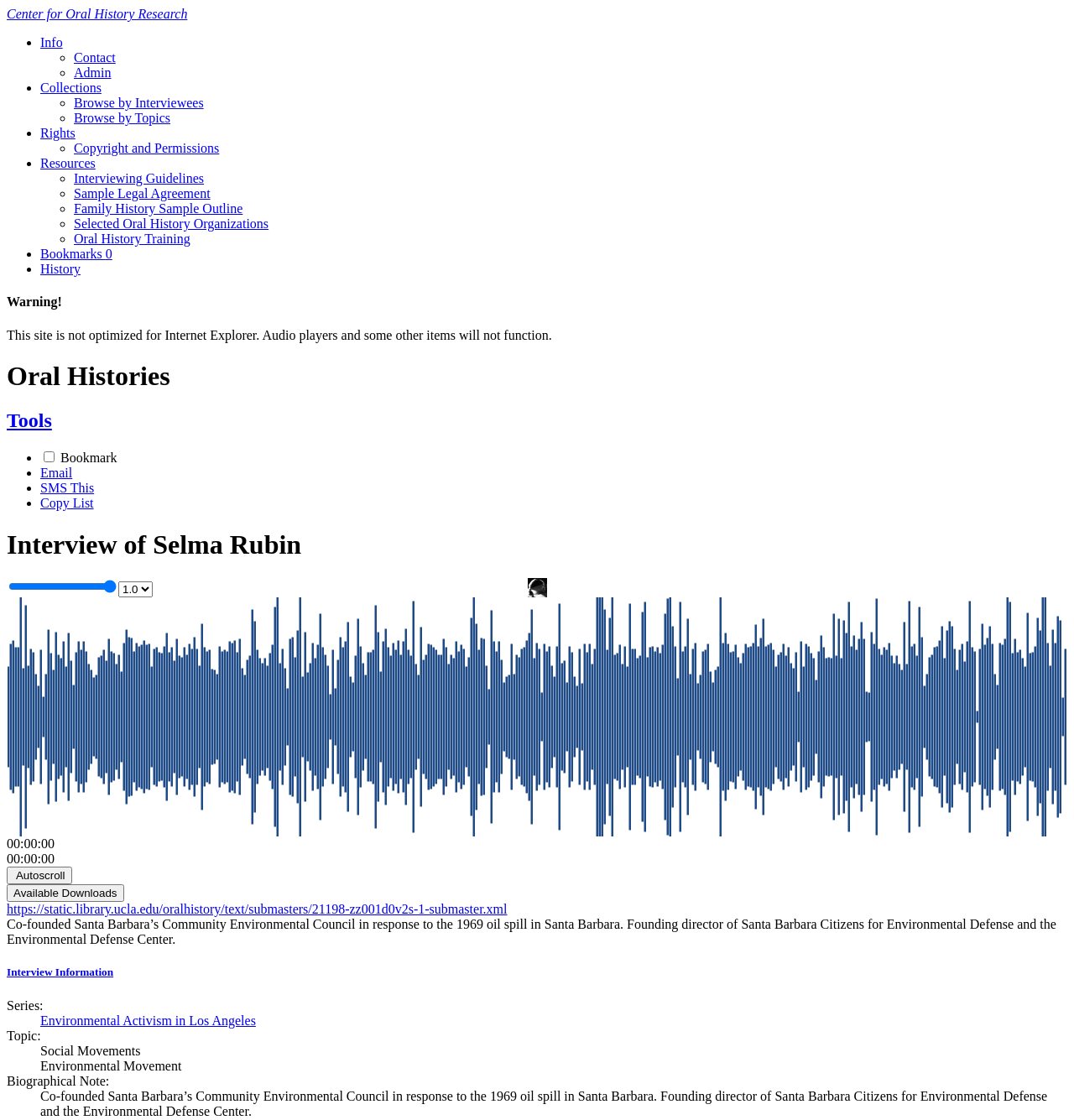What is the series of the interview?
From the screenshot, supply a one-word or short-phrase answer.

Environmental Activism in Los Angeles